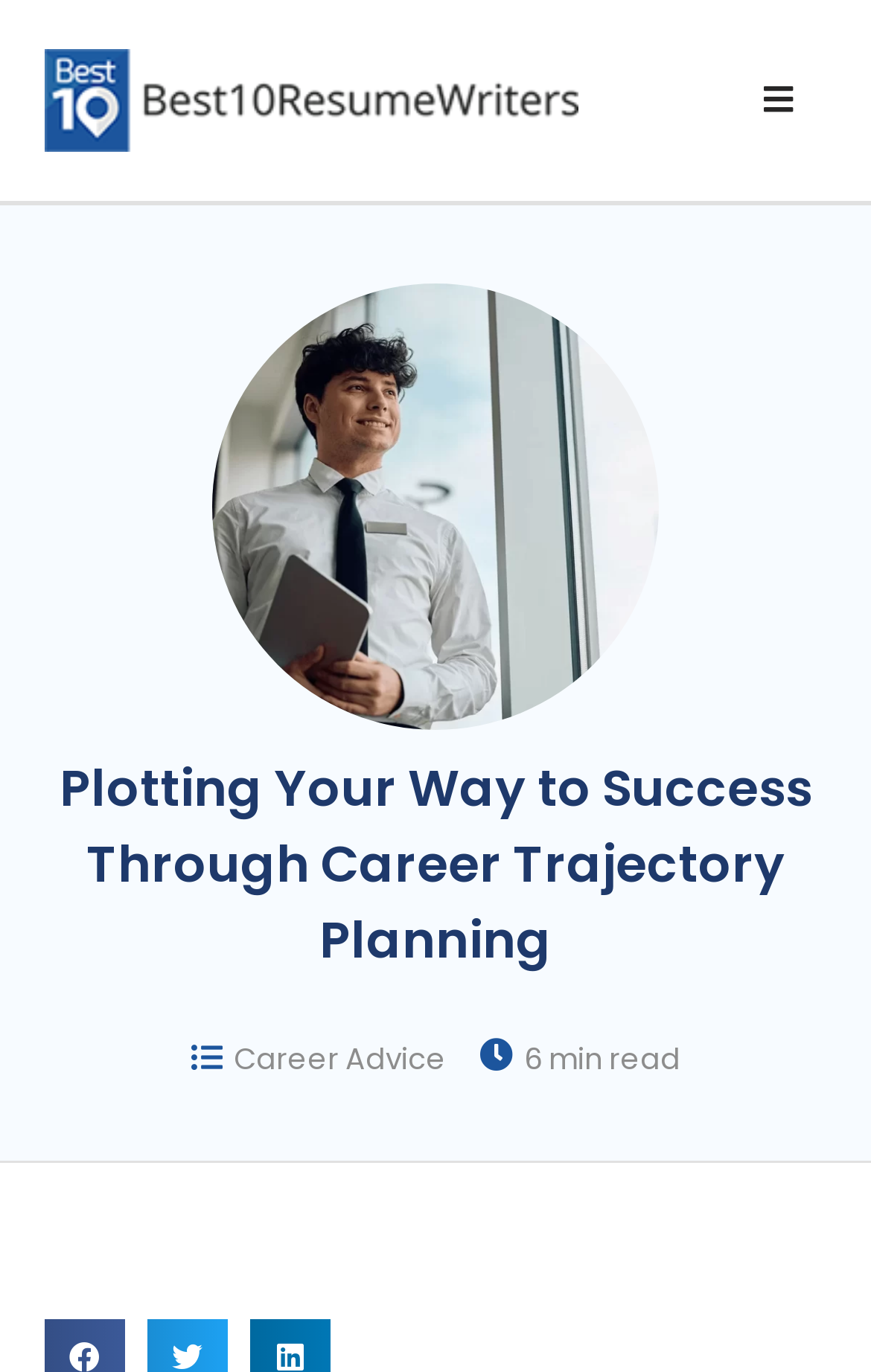What is the text above the 'read' button?
Using the image as a reference, give a one-word or short phrase answer.

min